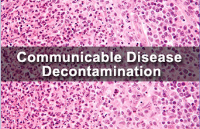Please give a one-word or short phrase response to the following question: 
What is the background of the image?

Pink-stained histological preparation